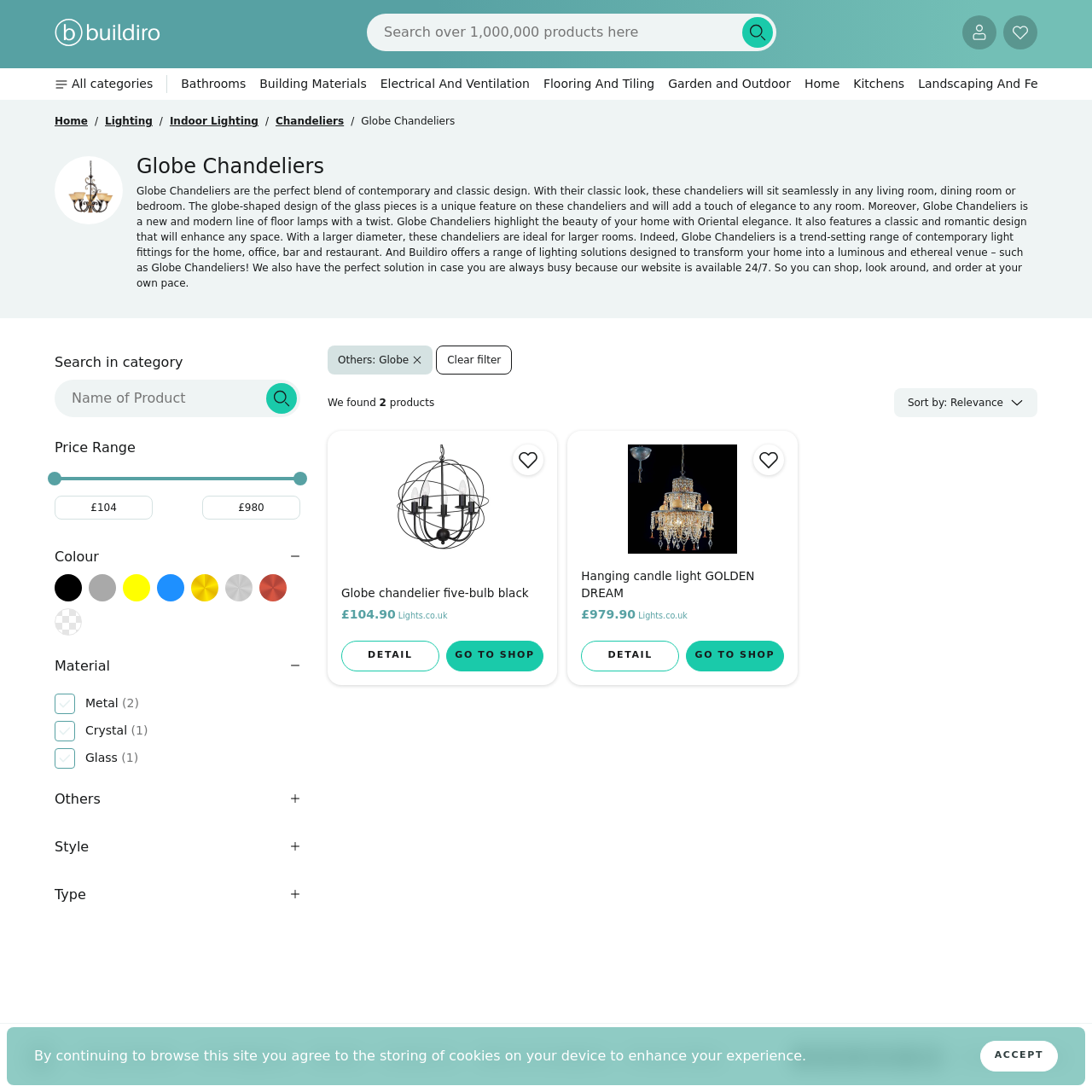Examine the screenshot and answer the question in as much detail as possible: What is the minimum price of the globe chandeliers?

I found the minimum price by looking at the prices of the two globe chandeliers listed on the webpage. The first one is £104.90 and the second one is £979.90, so the minimum price is £104.90.